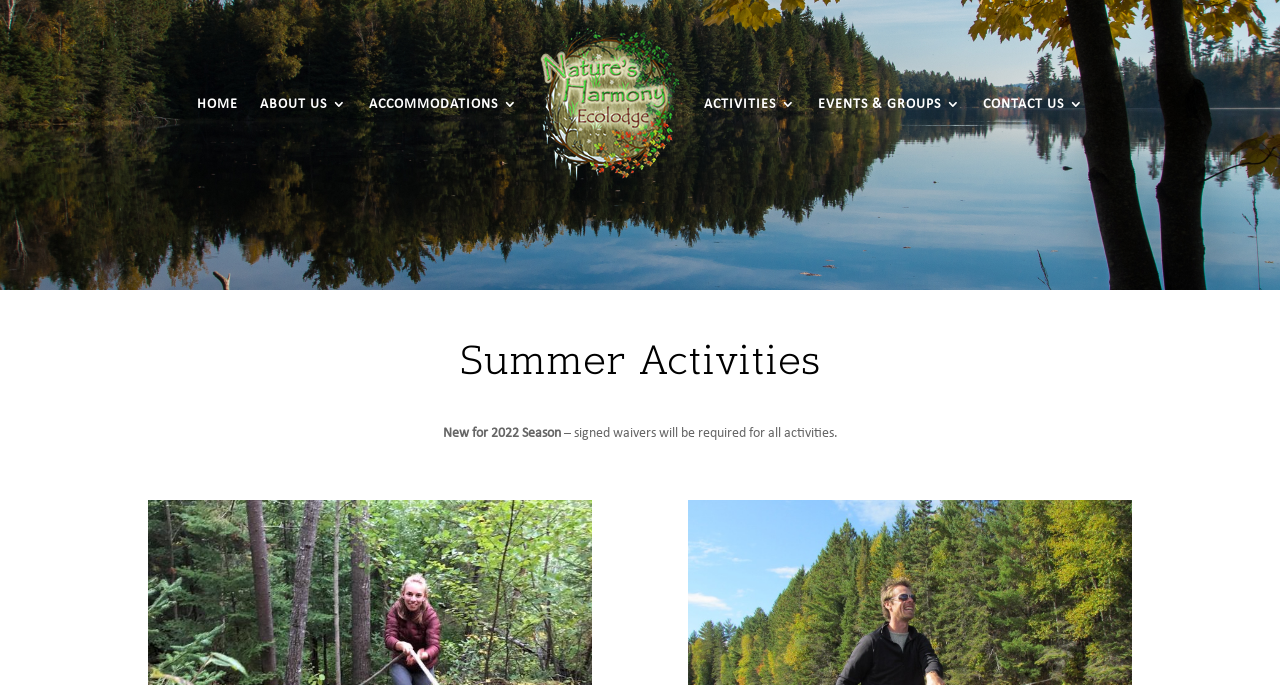Identify and provide the bounding box coordinates of the UI element described: "alt="Logo"". The coordinates should be formatted as [left, top, right, bottom], with each number being a float between 0 and 1.

[0.421, 0.037, 0.532, 0.265]